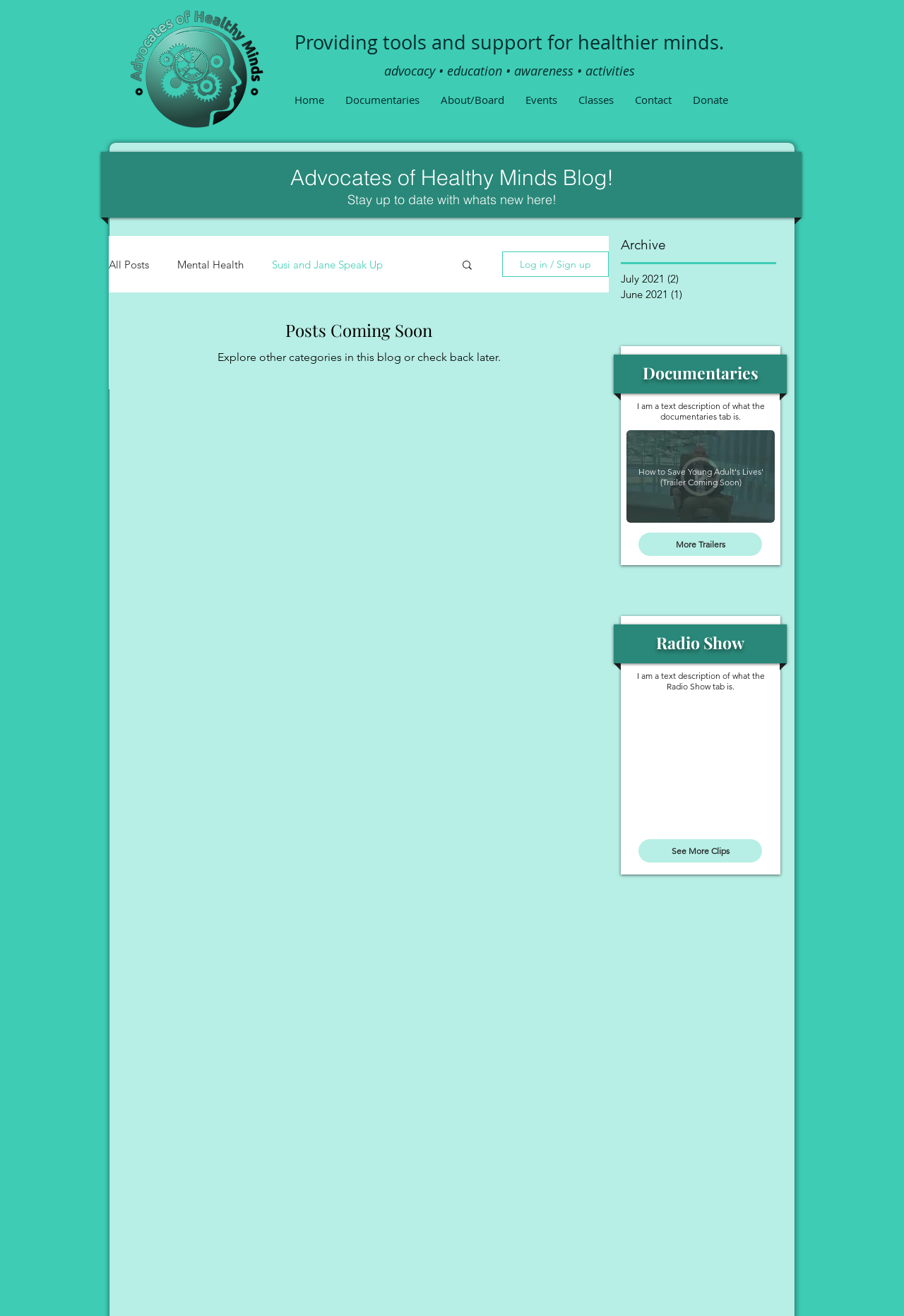Pinpoint the bounding box coordinates of the element to be clicked to execute the instruction: "Click on the 'Home' link".

[0.314, 0.065, 0.37, 0.086]